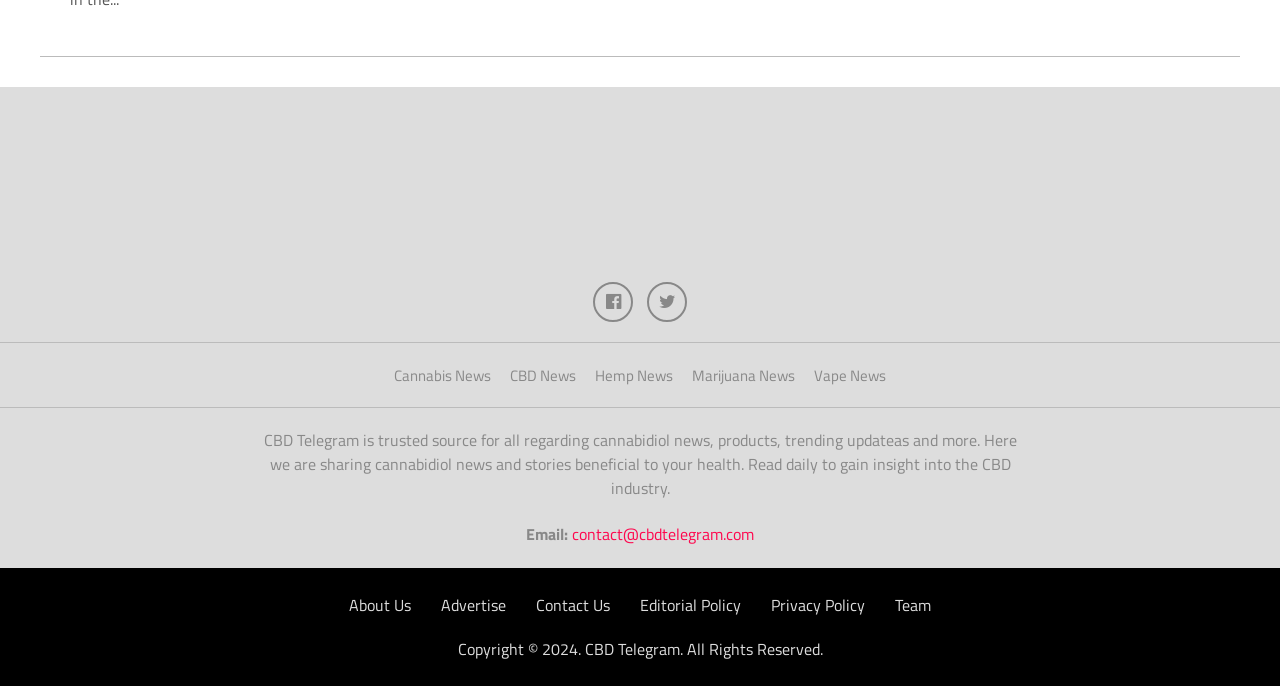Determine the bounding box coordinates of the region I should click to achieve the following instruction: "read Cannabis News". Ensure the bounding box coordinates are four float numbers between 0 and 1, i.e., [left, top, right, bottom].

[0.308, 0.531, 0.384, 0.564]